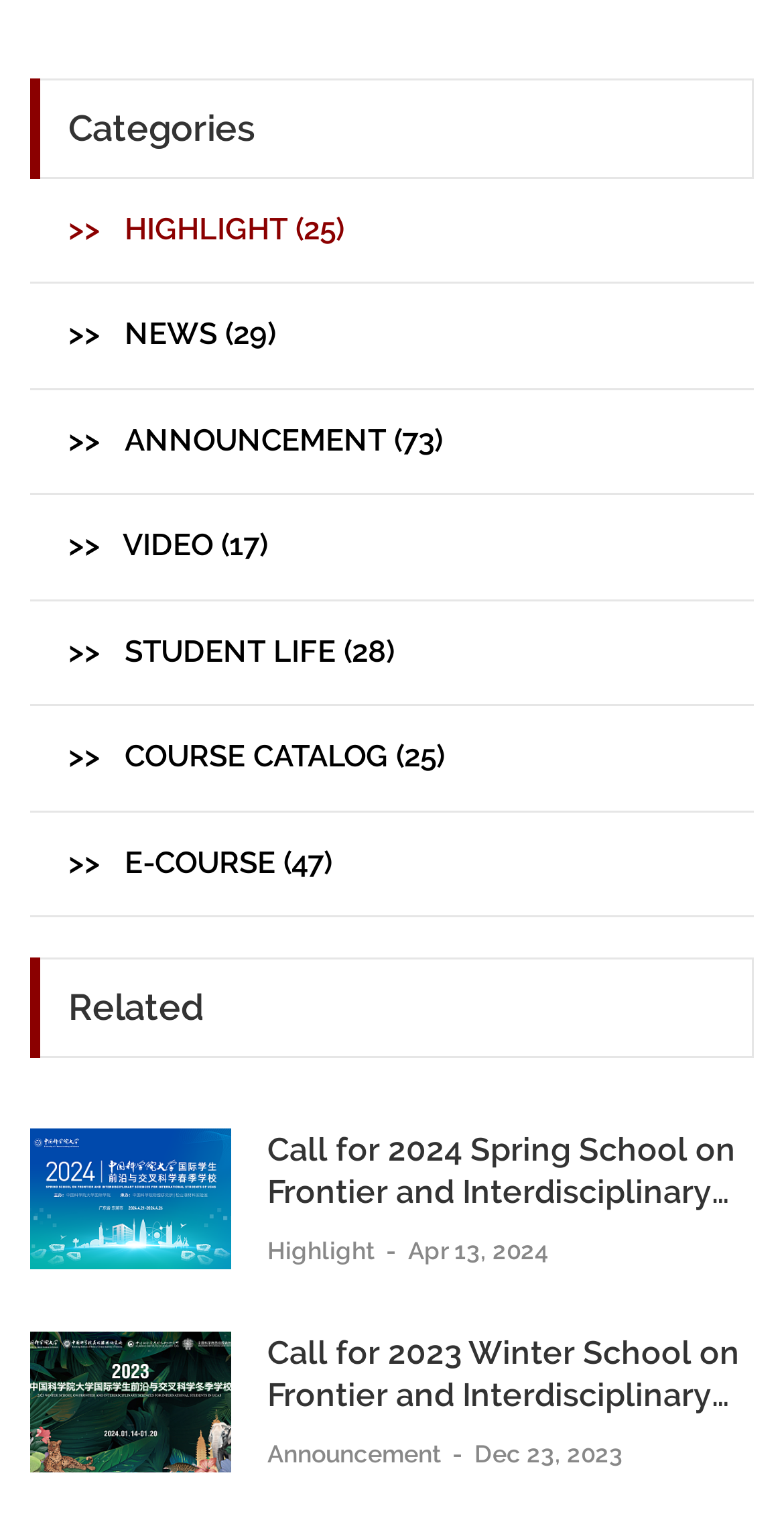Identify the bounding box coordinates of the section to be clicked to complete the task described by the following instruction: "Check Announcement". The coordinates should be four float numbers between 0 and 1, formatted as [left, top, right, bottom].

[0.341, 0.951, 0.569, 0.97]